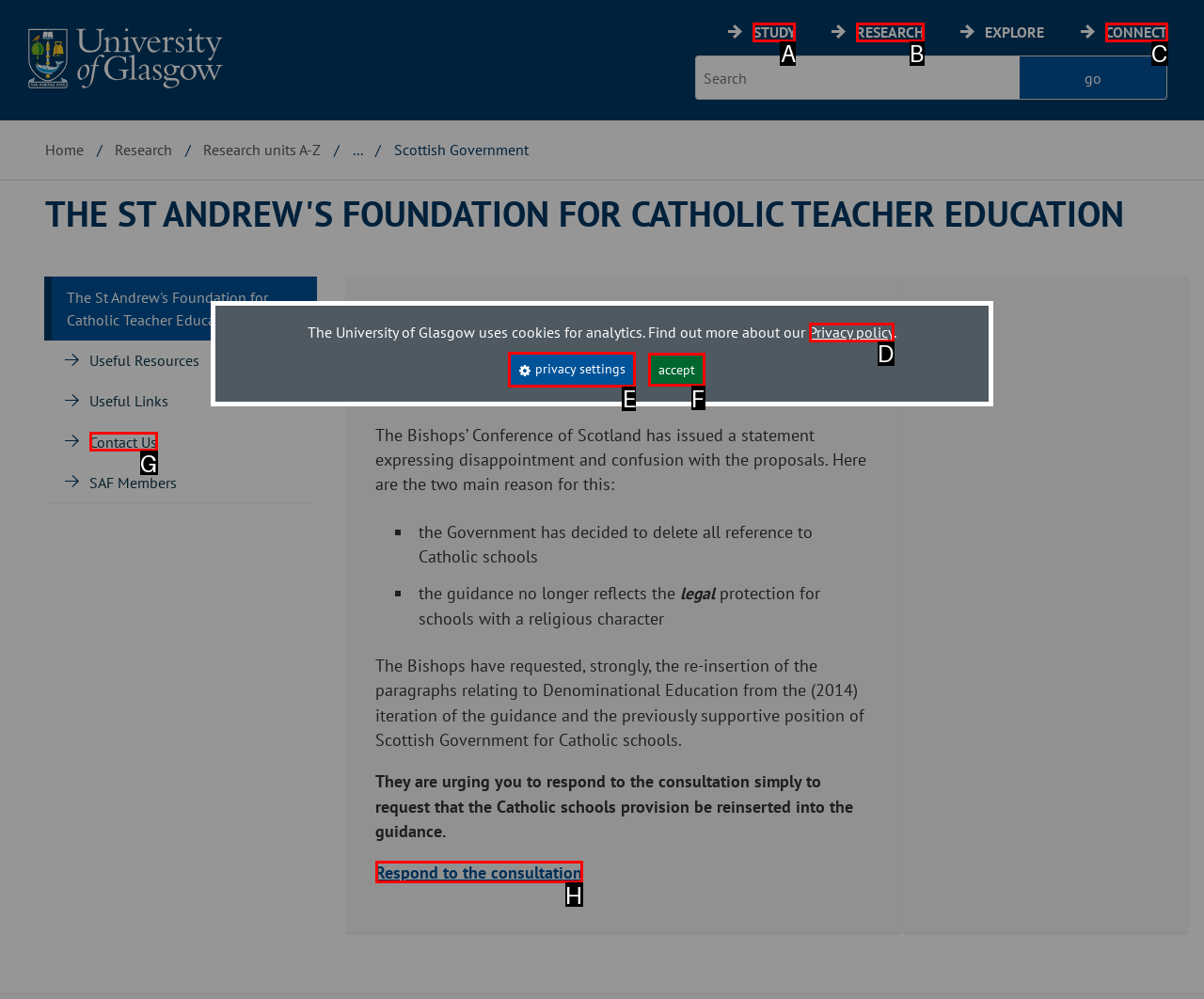Examine the description: Research and indicate the best matching option by providing its letter directly from the choices.

B